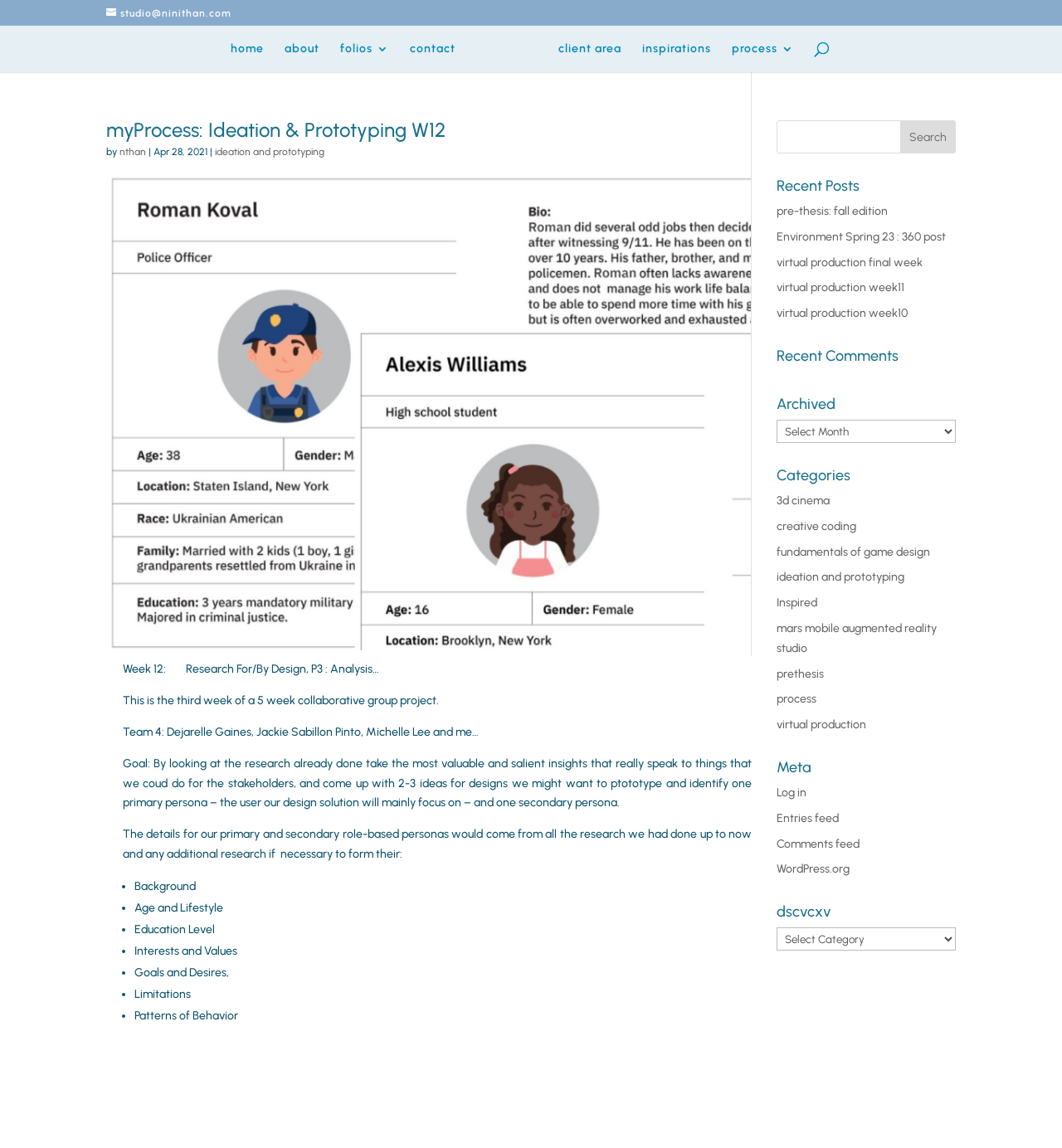Identify the bounding box for the UI element specified in this description: "pre-thesis: fall edition". The coordinates must be four float numbers between 0 and 1, formatted as [left, top, right, bottom].

[0.731, 0.178, 0.836, 0.19]